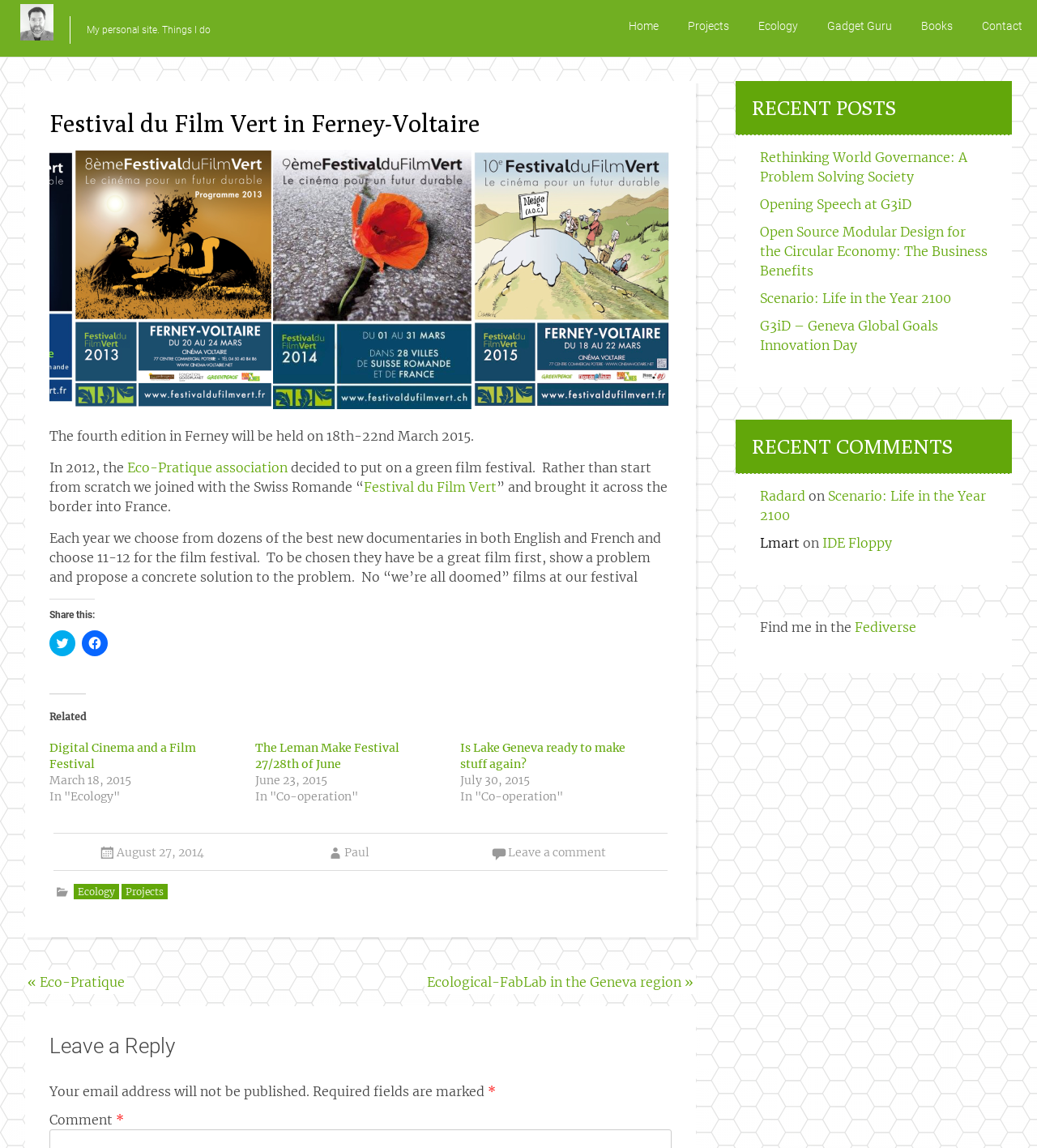Find the bounding box coordinates for the element that must be clicked to complete the instruction: "read about the blog". The coordinates should be four float numbers between 0 and 1, indicated as [left, top, right, bottom].

None